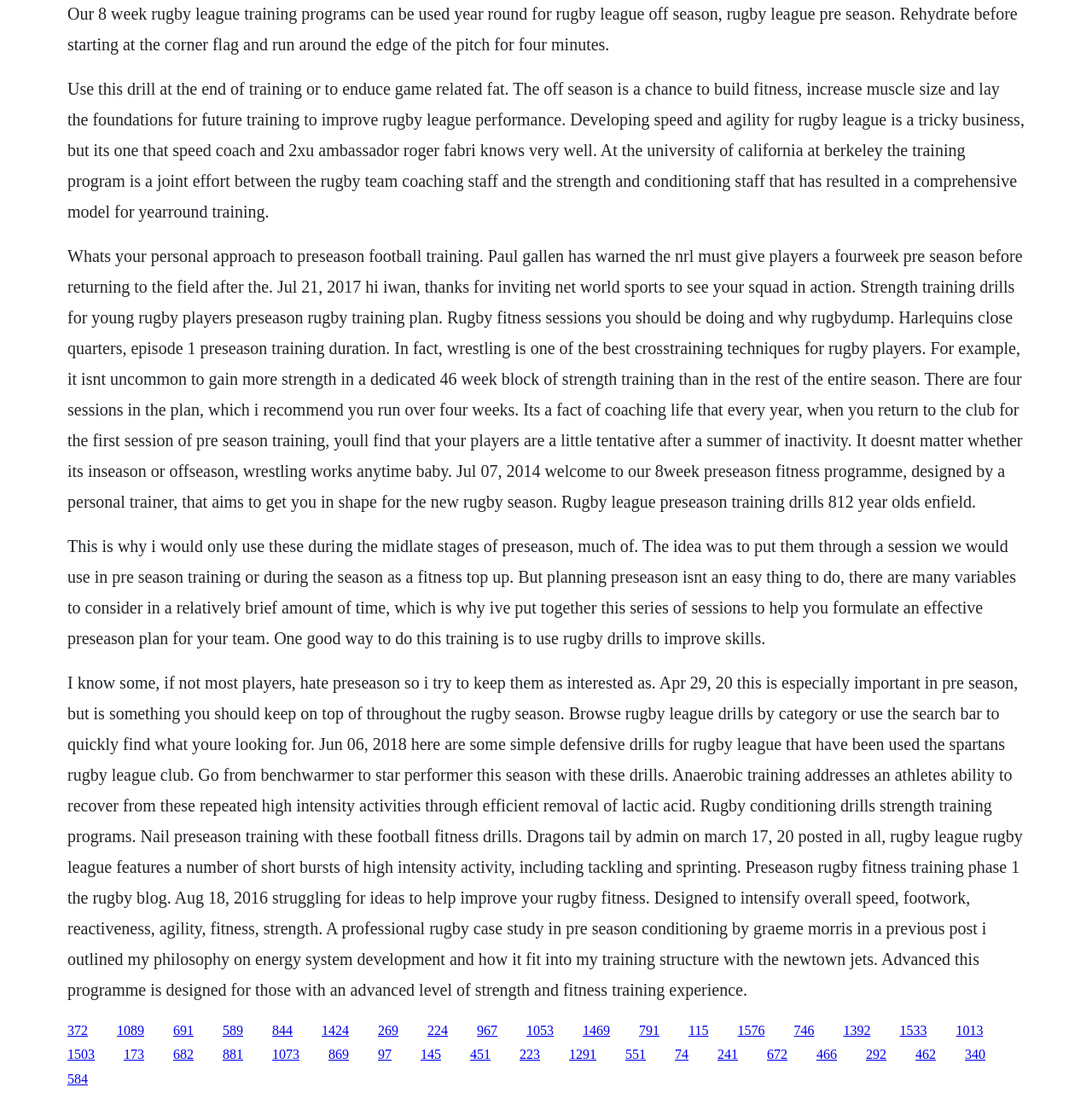What is the purpose of preseason training in rugby?
Refer to the image and respond with a one-word or short-phrase answer.

To build fitness and improve performance